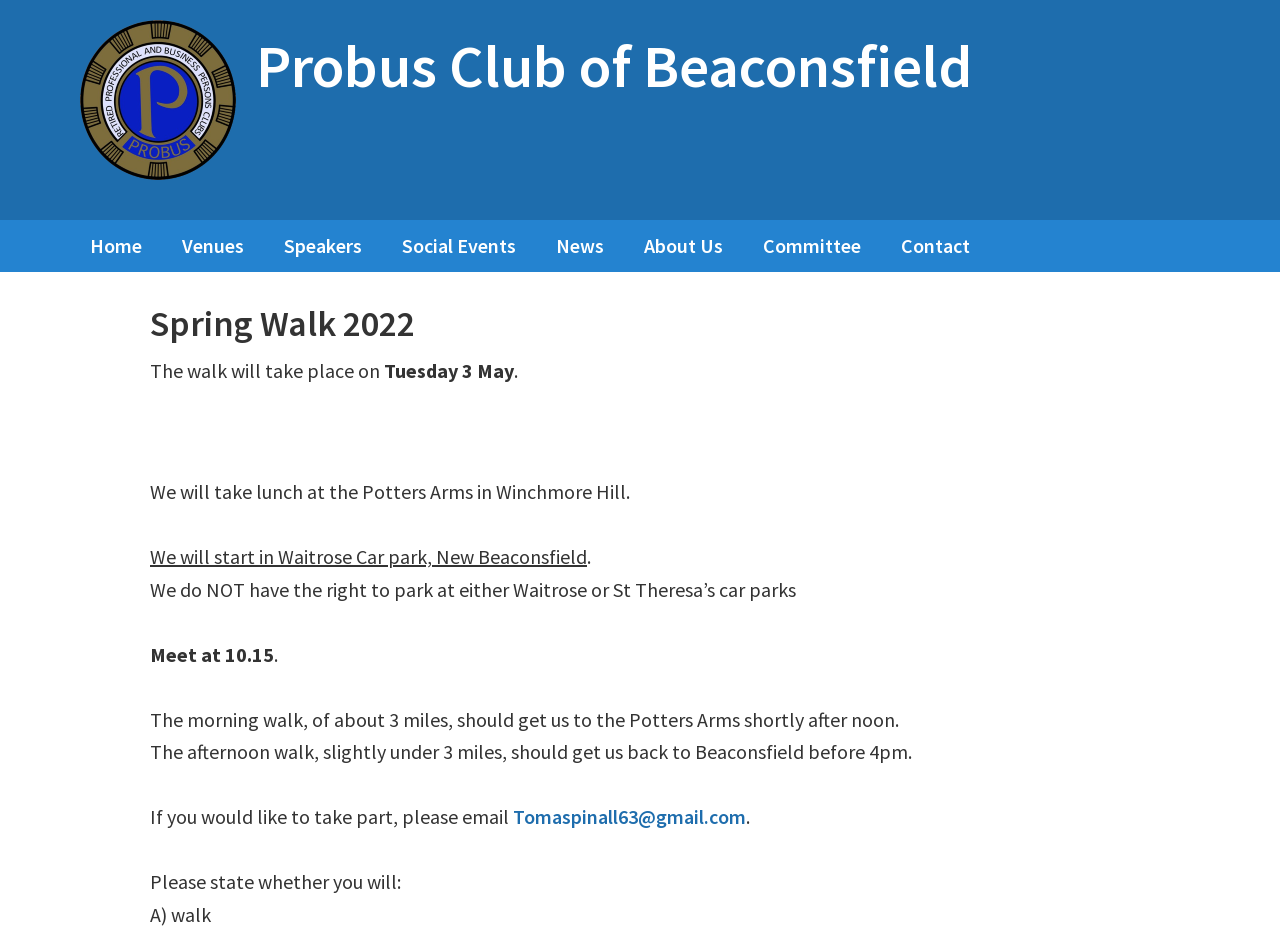Locate the bounding box coordinates of the segment that needs to be clicked to meet this instruction: "Click the 'Ellinor' link".

None